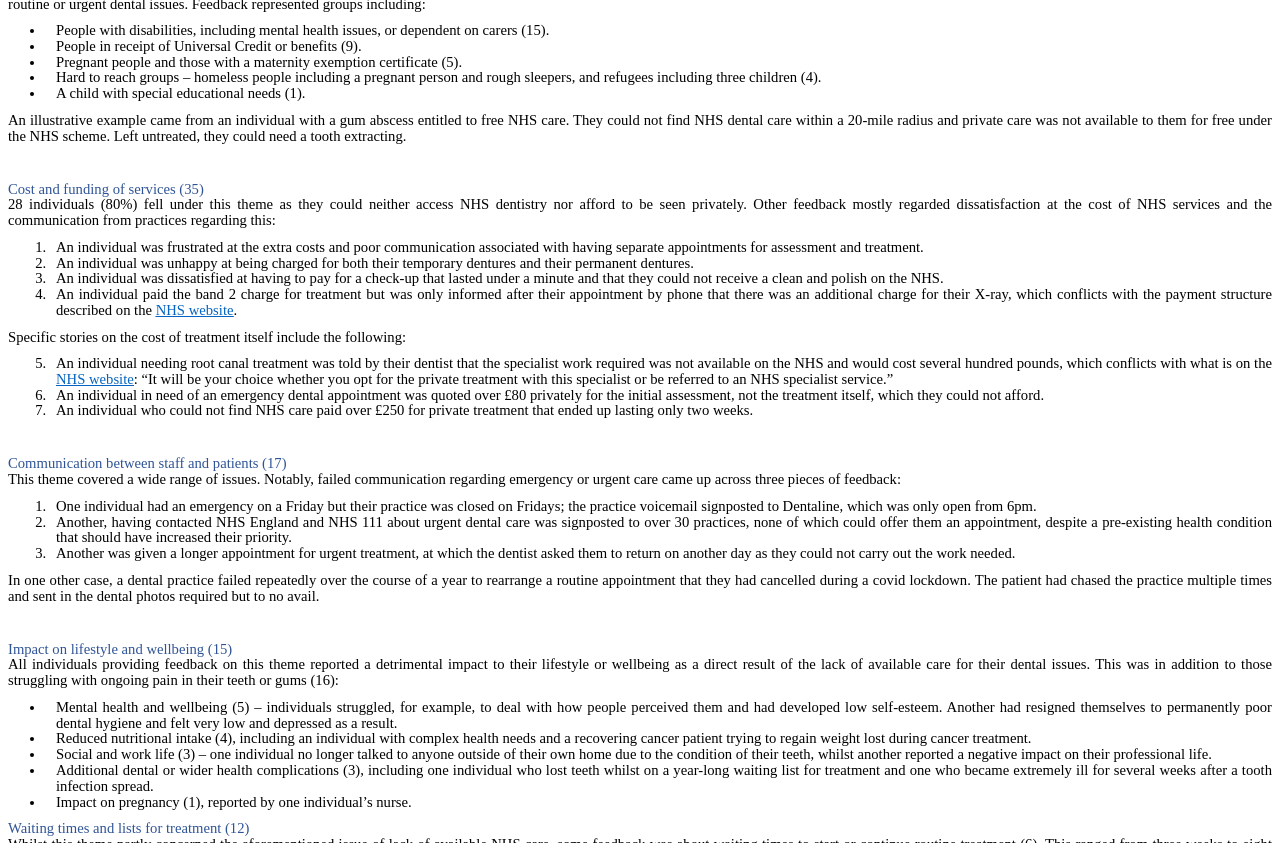How many practices was an individual signposted to after contacting NHS England and NHS 111?
By examining the image, provide a one-word or phrase answer.

over 30